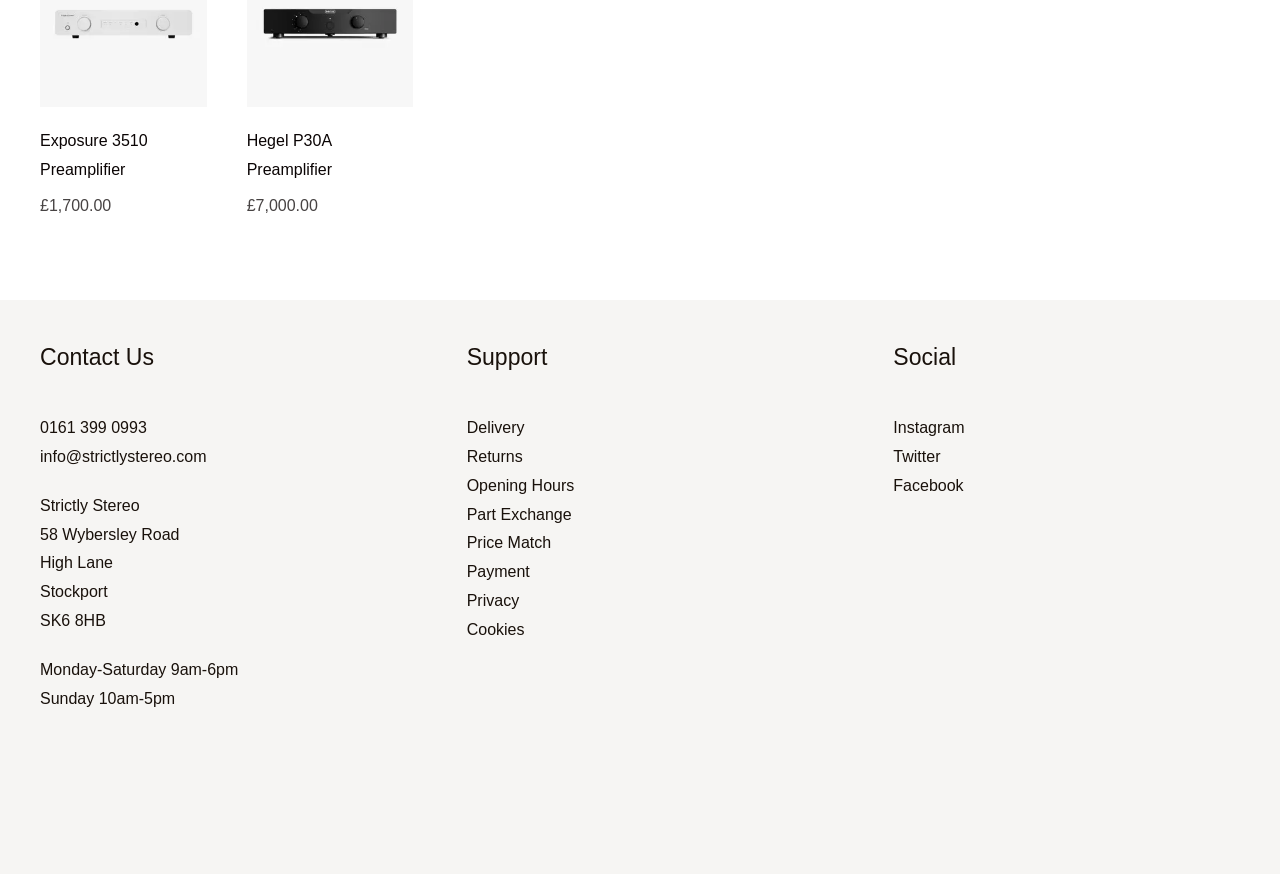Give a concise answer of one word or phrase to the question: 
What is the contact phone number?

0161 399 0993